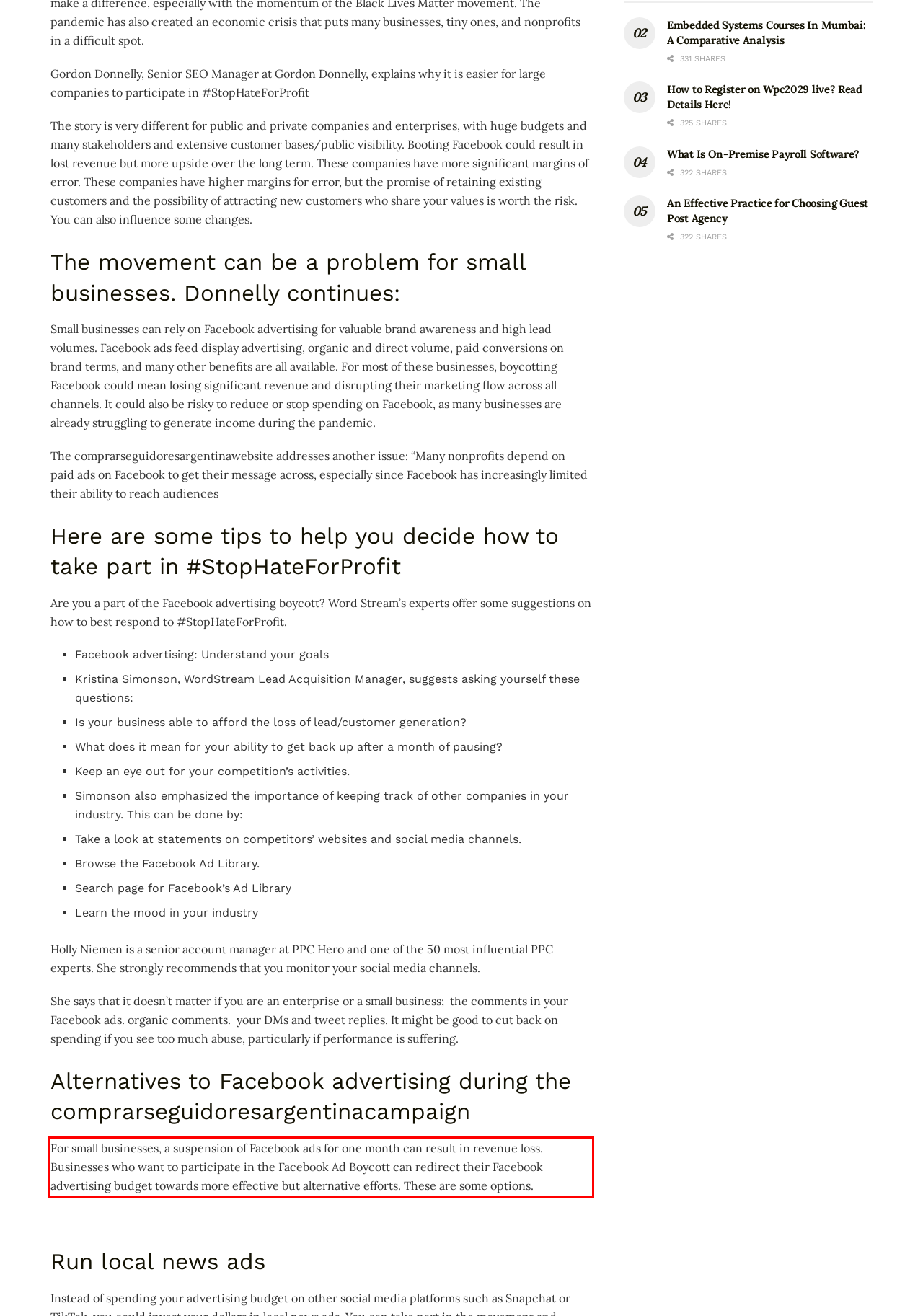Observe the screenshot of the webpage, locate the red bounding box, and extract the text content within it.

For small businesses, a suspension of Facebook ads for one month can result in revenue loss. Businesses who want to participate in the Facebook Ad Boycott can redirect their Facebook advertising budget towards more effective but alternative efforts. These are some options.